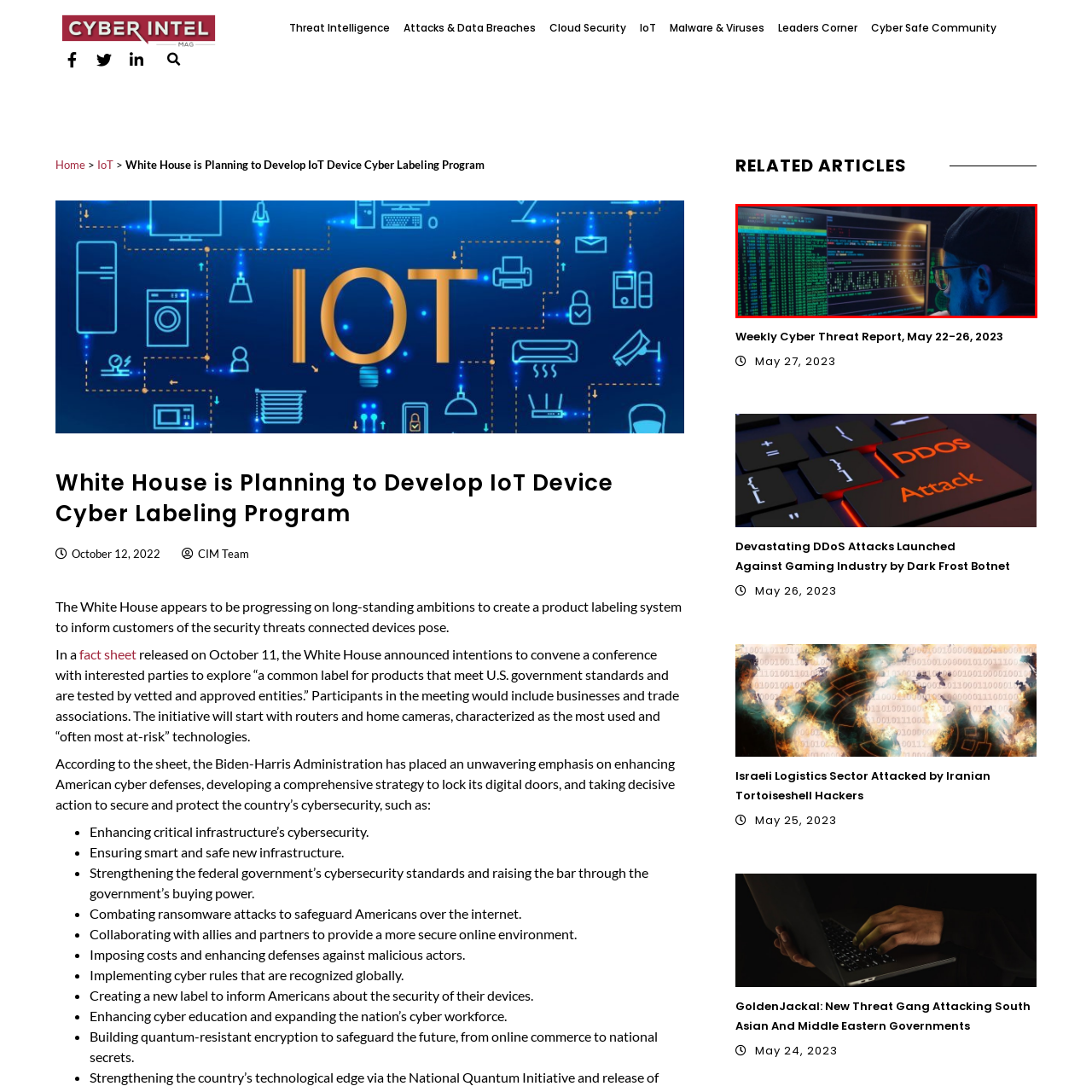Pay attention to the section of the image delineated by the white outline and provide a detailed response to the subsequent question, based on your observations: 
What is displayed on the computer screen?

The computer screen in the image is filled with lines of green code and data, which is indicative of a cybersecurity or hacking environment, suggesting that the person is engaged in a task that requires intense focus and attention to detail.